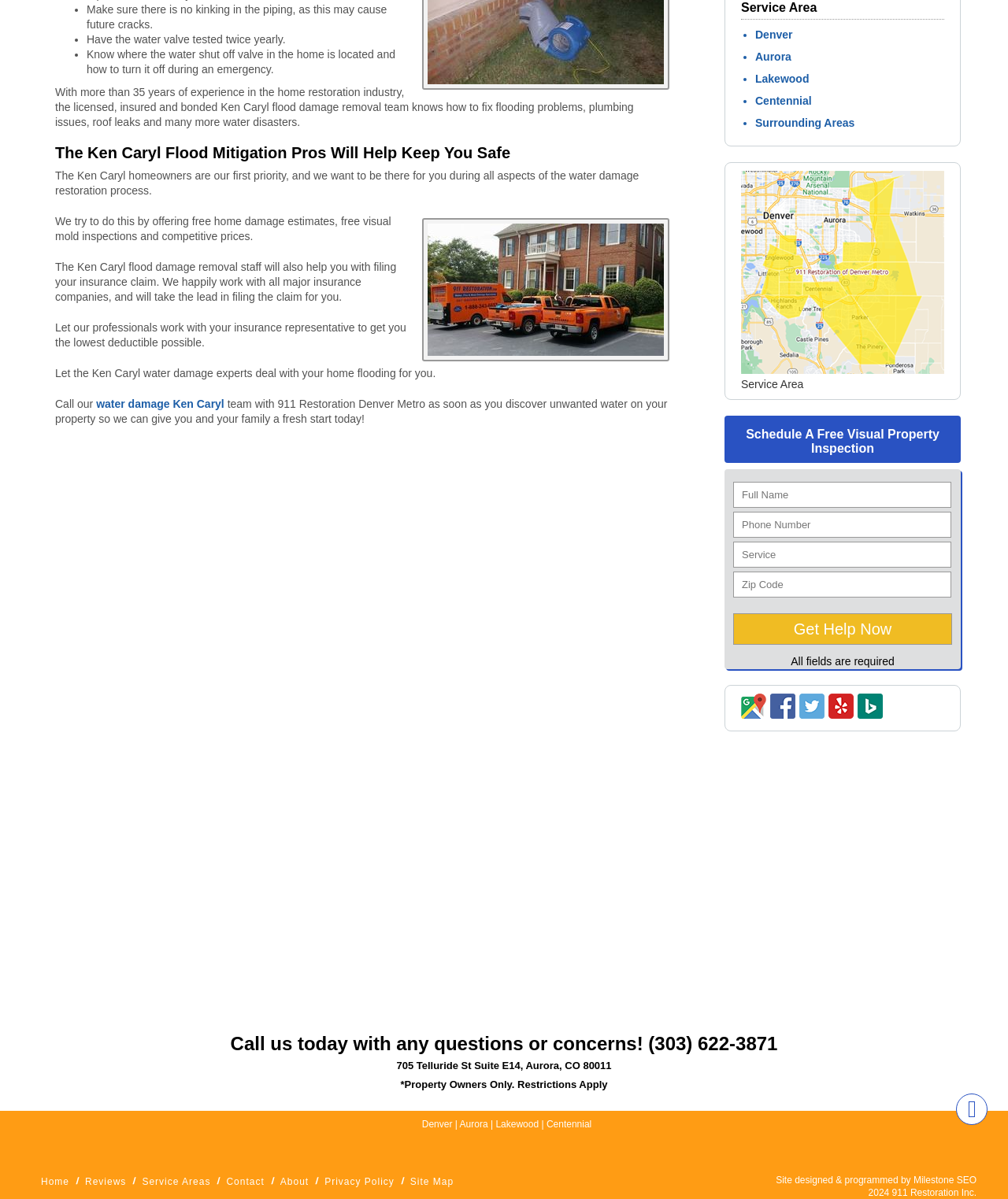What areas does the company serve?
Analyze the image and deliver a detailed answer to the question.

The company serves Denver, Aurora, Lakewood, Centennial, and Surrounding Areas, which is evident from the list of links under the 'Service Area' heading.